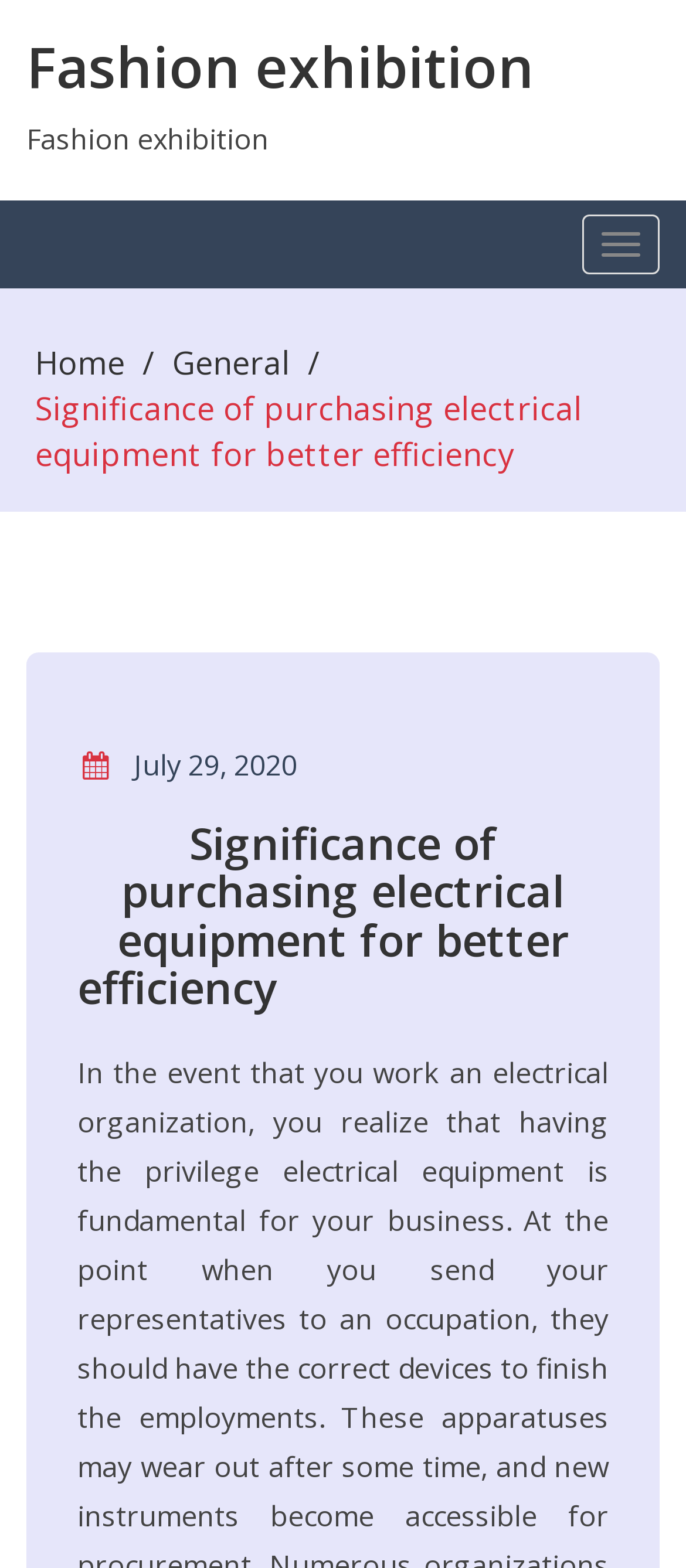Using the image as a reference, answer the following question in as much detail as possible:
Is the navigation menu expanded?

I checked the button element in the navigation menu and found that its 'expanded' property is set to 'False', indicating that the menu is not expanded.